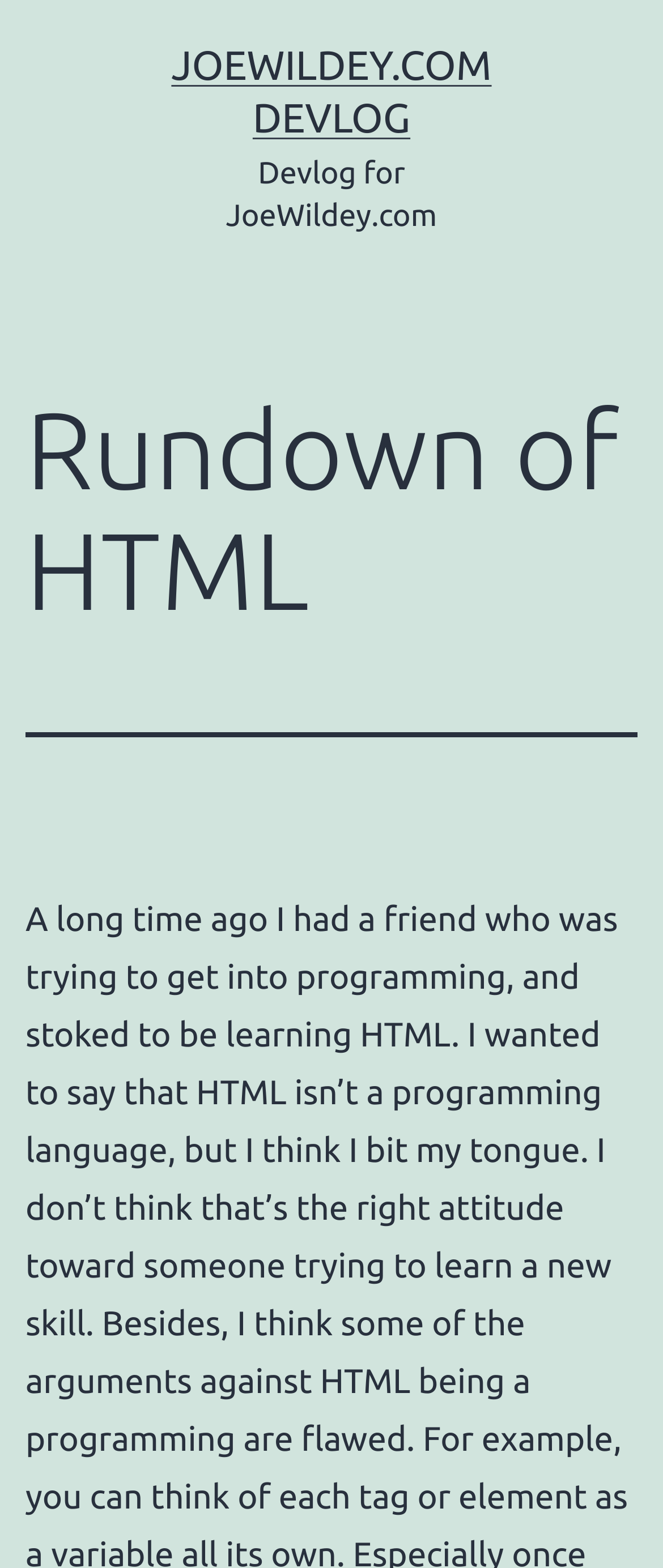Identify and extract the heading text of the webpage.

Rundown of HTML